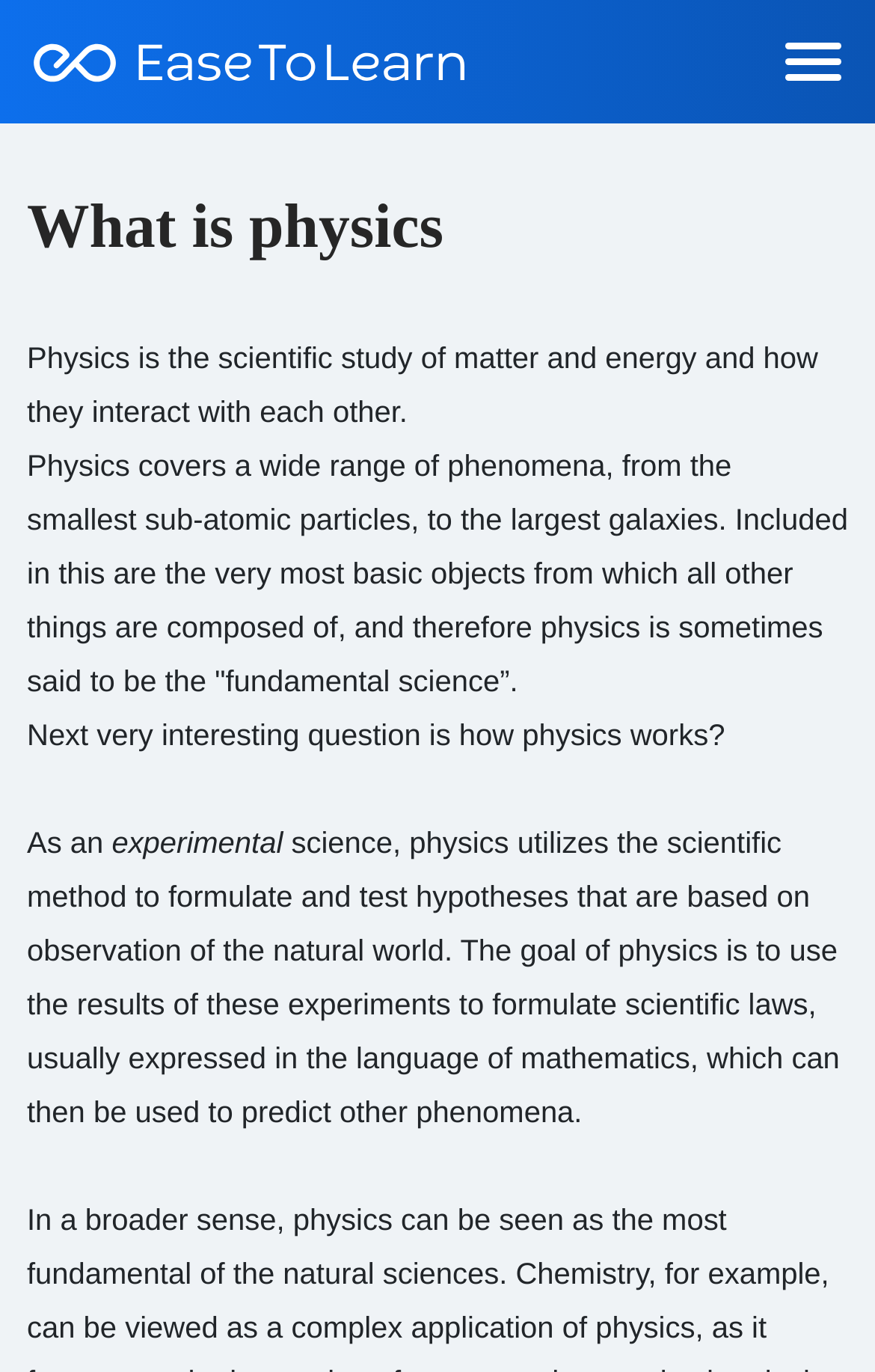Respond to the question below with a concise word or phrase:
What is the fundamental nature of physics?

Fundamental science